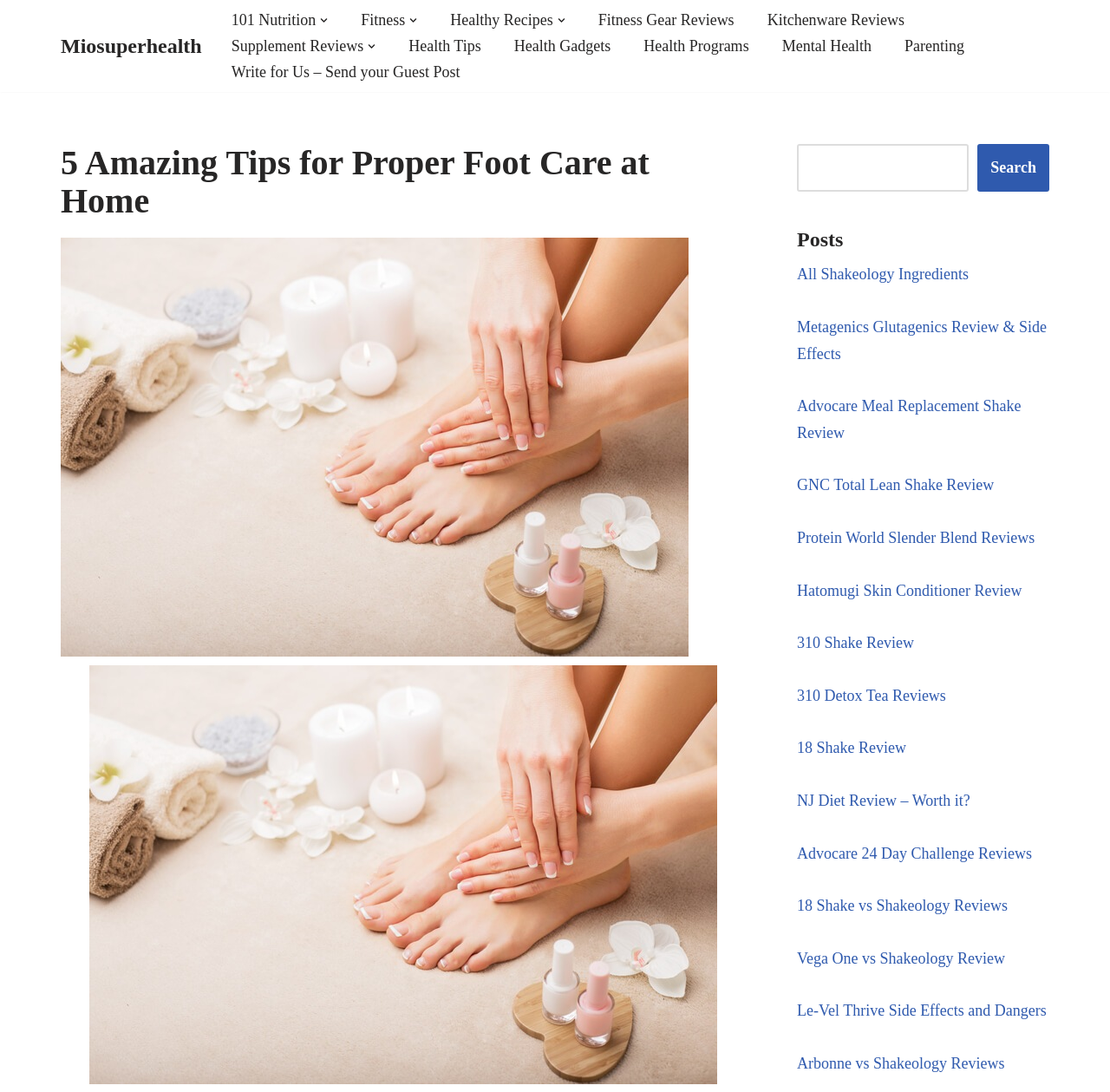Specify the bounding box coordinates (top-left x, top-left y, bottom-right x, bottom-right y) of the UI element in the screenshot that matches this description: Parenting

[0.815, 0.03, 0.869, 0.054]